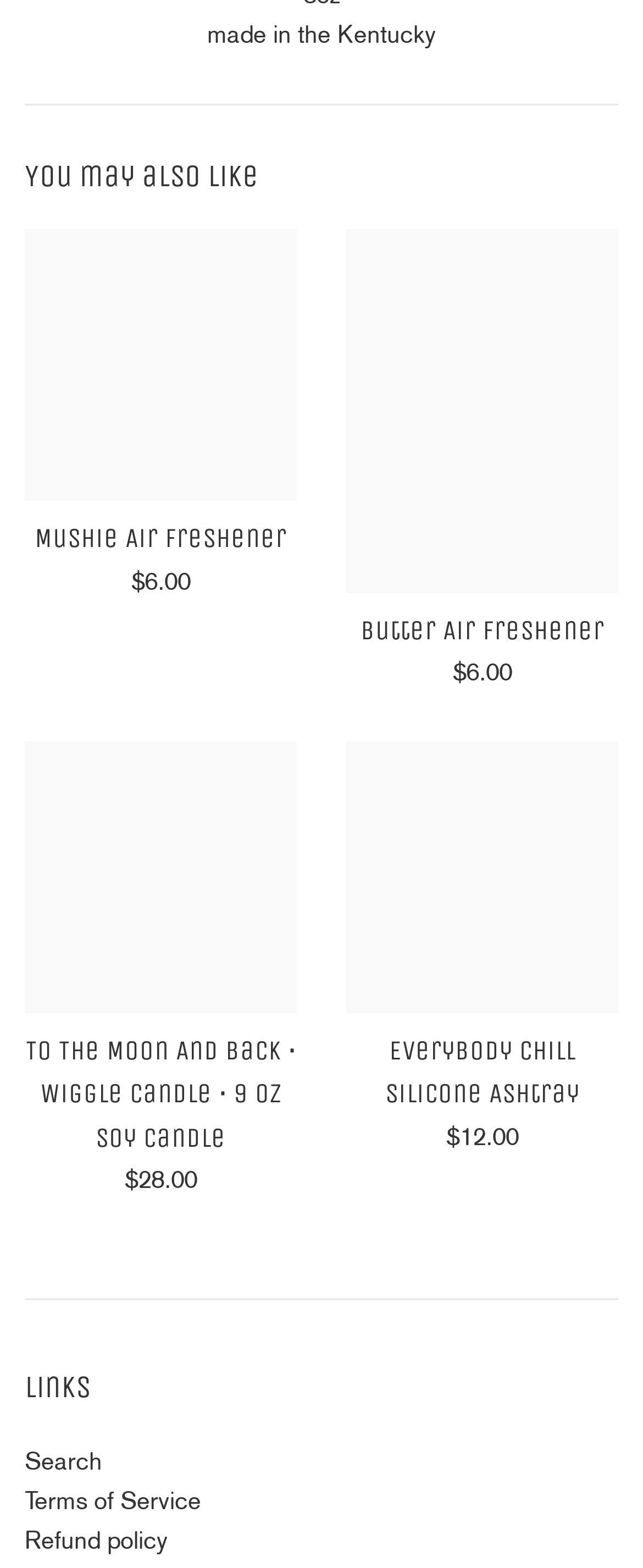Please specify the bounding box coordinates of the region to click in order to perform the following instruction: "Check price of Butter Air Freshener".

[0.204, 0.361, 0.296, 0.38]